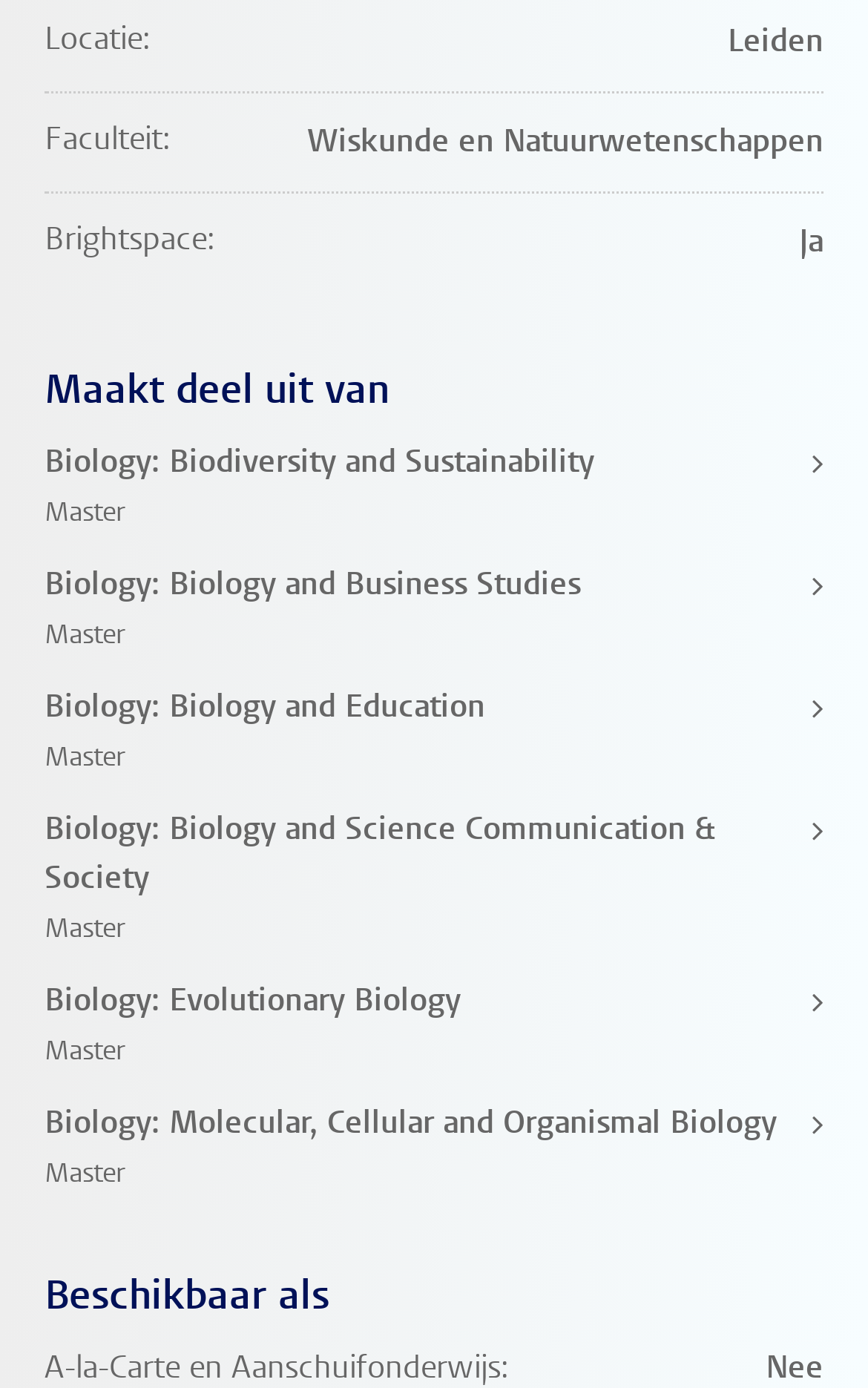Given the element description, predict the bounding box coordinates in the format (top-left x, top-left y, bottom-right x, bottom-right y). Make sure all values are between 0 and 1. Here is the element description: Biology: Biology and Education Master

[0.051, 0.492, 0.949, 0.563]